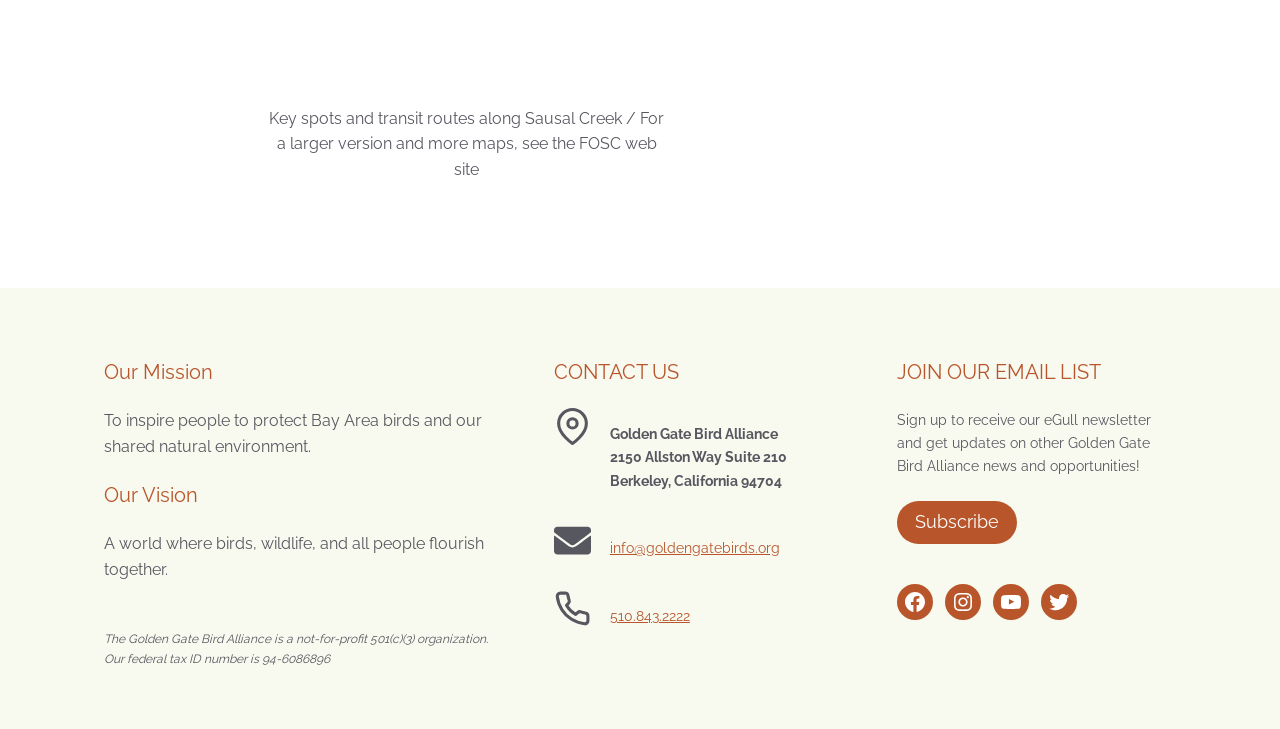Find the bounding box coordinates of the clickable area required to complete the following action: "View contact information".

[0.477, 0.584, 0.61, 0.607]